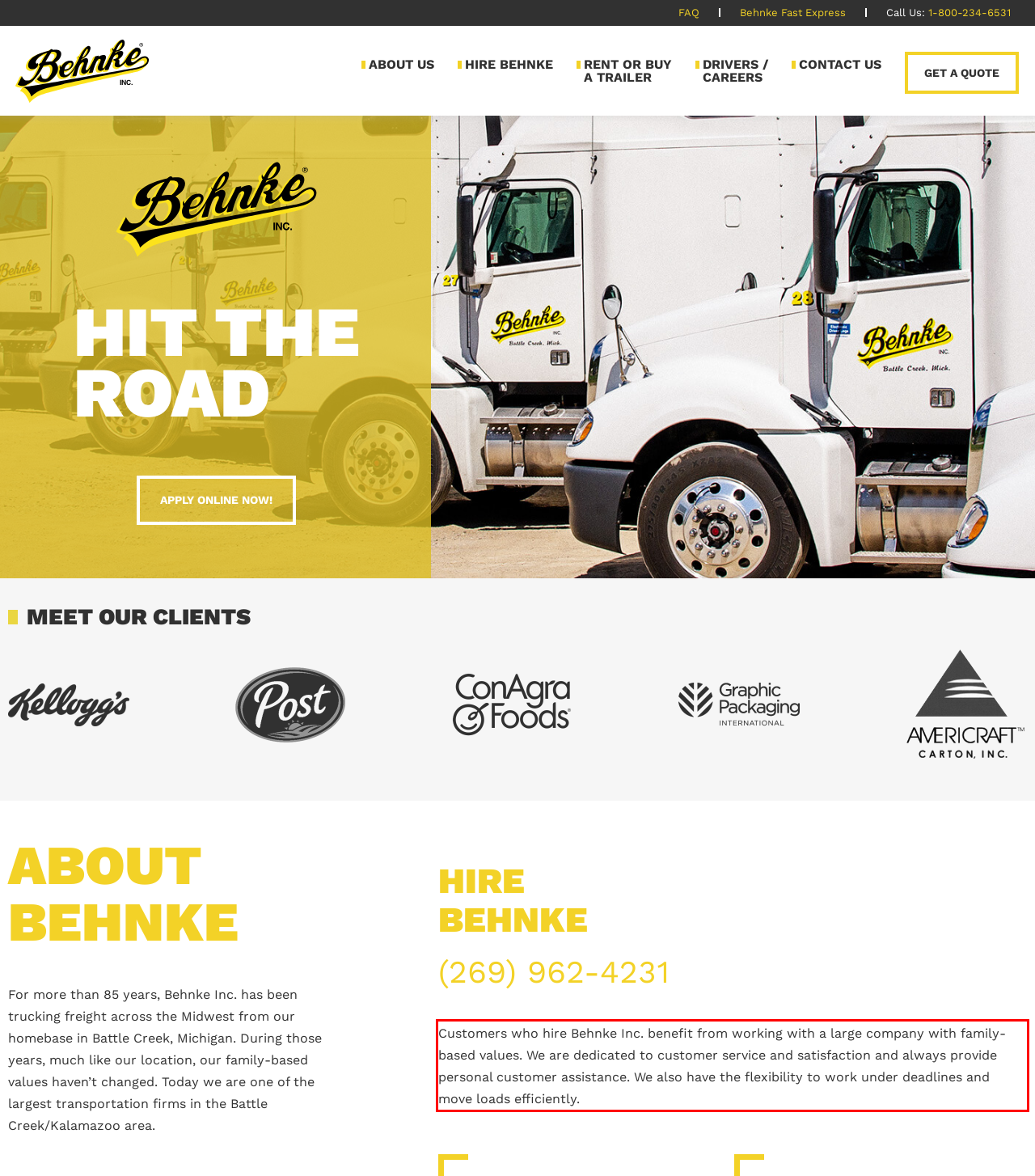Observe the screenshot of the webpage that includes a red rectangle bounding box. Conduct OCR on the content inside this red bounding box and generate the text.

Customers who hire Behnke Inc. benefit from working with a large company with family-based values. We are dedicated to customer service and satisfaction and always provide personal customer assistance. We also have the flexibility to work under deadlines and move loads efficiently.